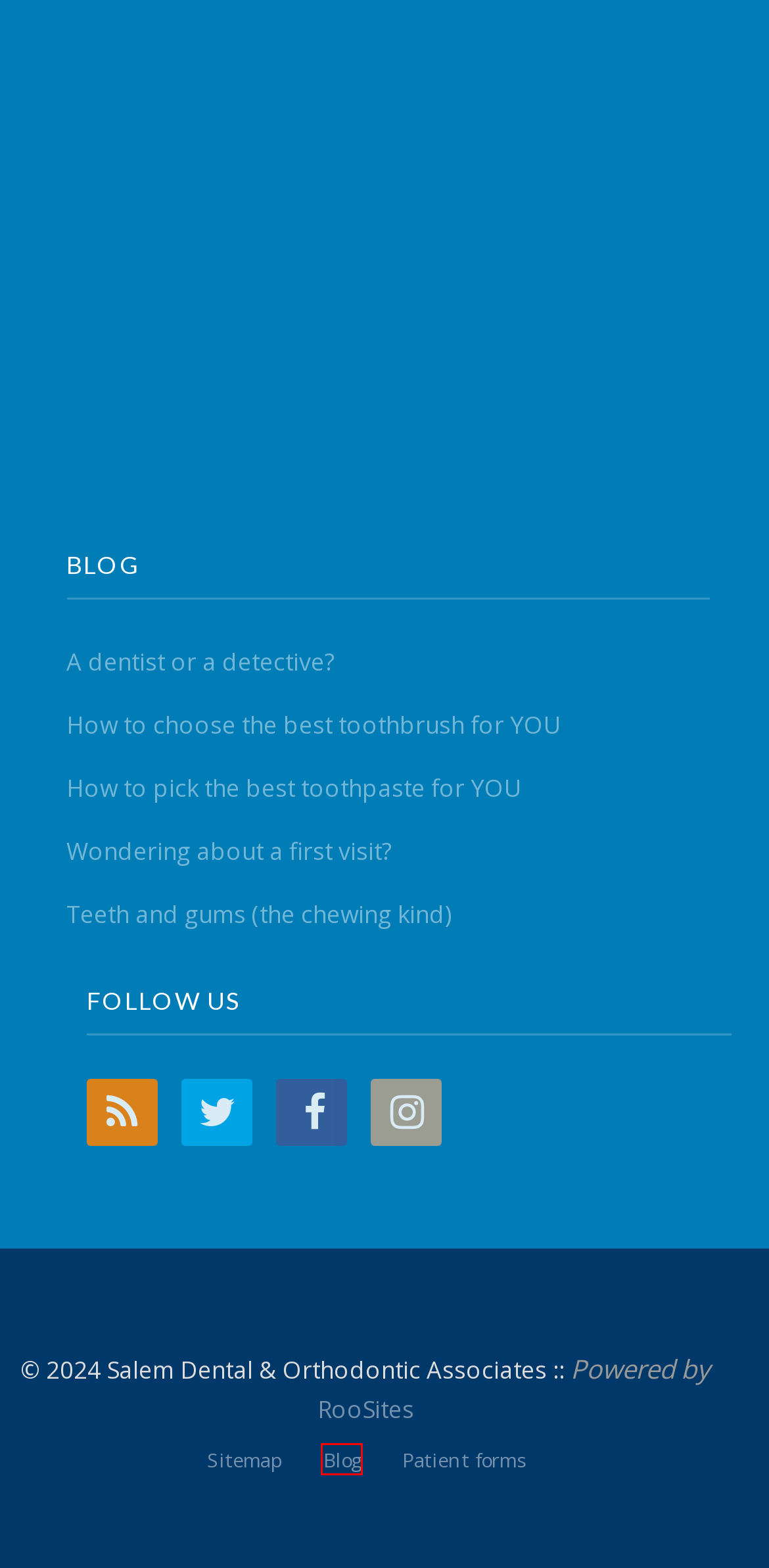With the provided webpage screenshot containing a red bounding box around a UI element, determine which description best matches the new webpage that appears after clicking the selected element. The choices are:
A. How to choose the best toothbrush for YOU - Salem Pediatric Dental
B. MouthHealthy | MouthHealthy - Oral Health Information from the ADA
C. Wondering about a first visit? - Salem Pediatric Dental
D. Teeth and gums (the chewing kind) - Salem Pediatric Dental
E. How to pick the best toothpaste for YOU - Salem Pediatric Dental
F. Blog Archives - Salem Pediatric Dental
G. MDS Members | Massachusetts Dental Society
H. Boston Web Design & Management | Boston | Dunedin FL | RooSites Web Development, LLC

F